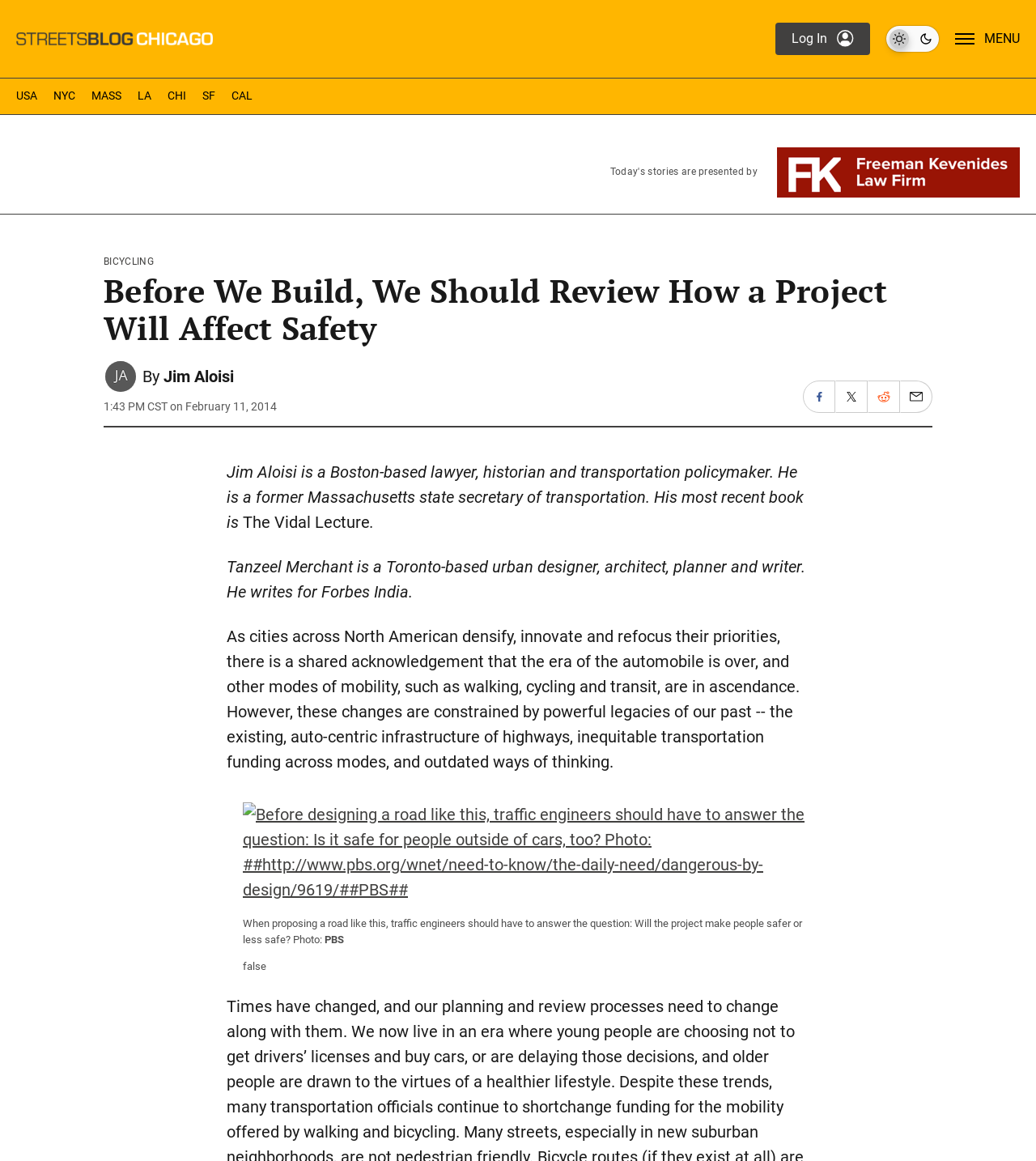Find the bounding box coordinates of the element's region that should be clicked in order to follow the given instruction: "Read article by Jim Aloisi". The coordinates should consist of four float numbers between 0 and 1, i.e., [left, top, right, bottom].

[0.158, 0.316, 0.226, 0.332]